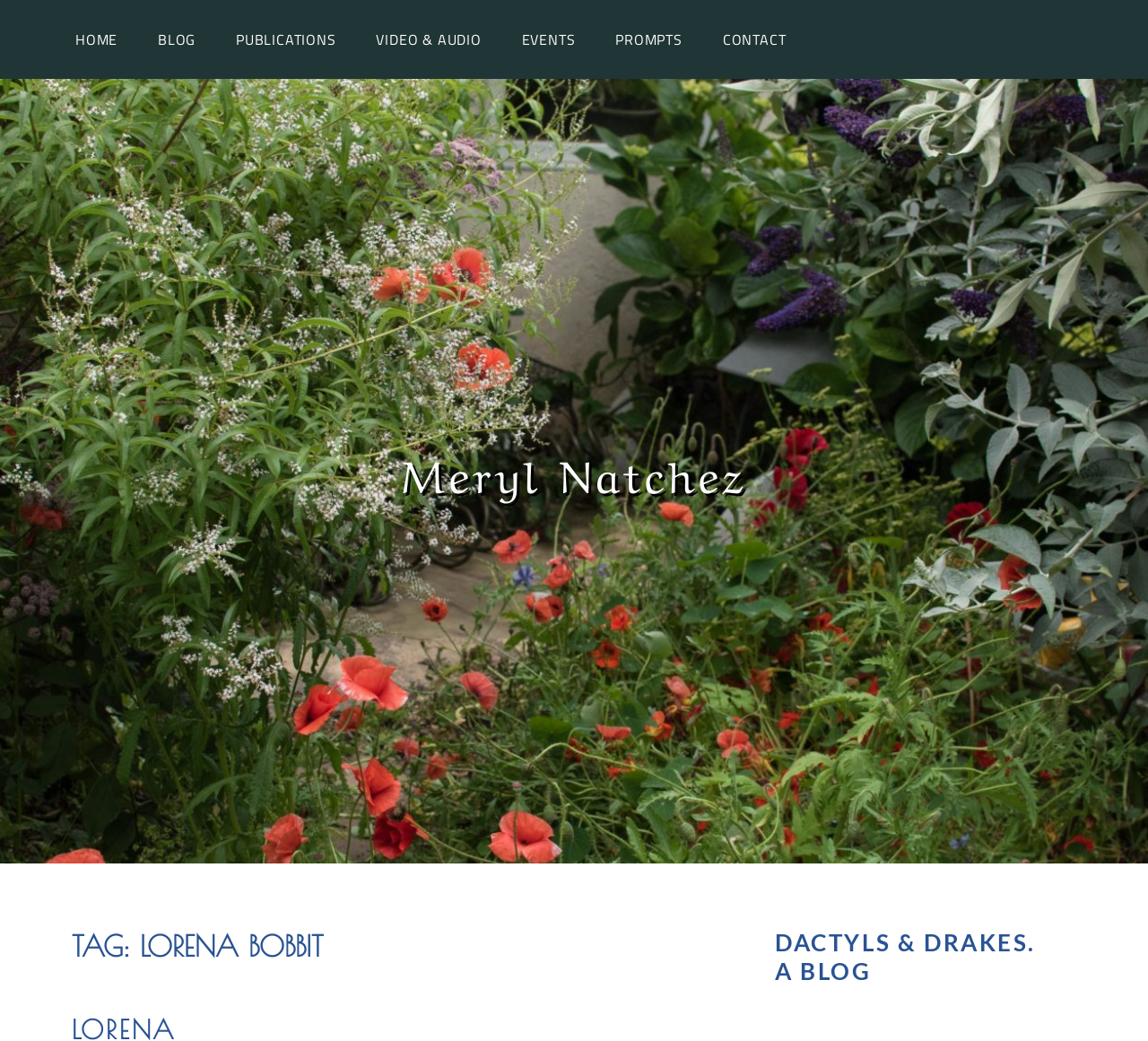Can you find the bounding box coordinates for the element that needs to be clicked to execute this instruction: "visit blog"? The coordinates should be given as four float numbers between 0 and 1, i.e., [left, top, right, bottom].

[0.122, 0.014, 0.186, 0.062]